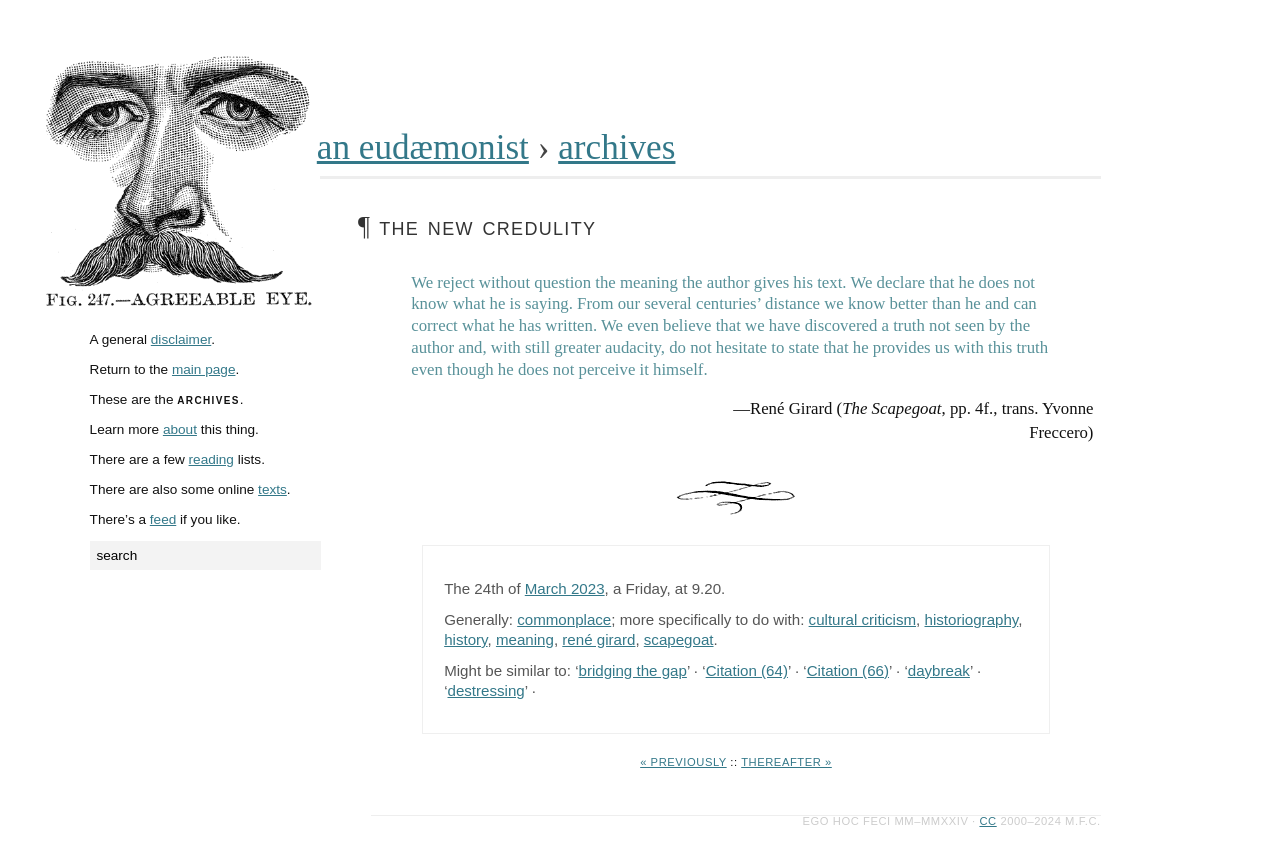What is the date mentioned in the article?
Please interpret the details in the image and answer the question thoroughly.

The date is mentioned in the article section, specifically in the text 'The 24th of March 2023, a Friday, at 9.20.'.